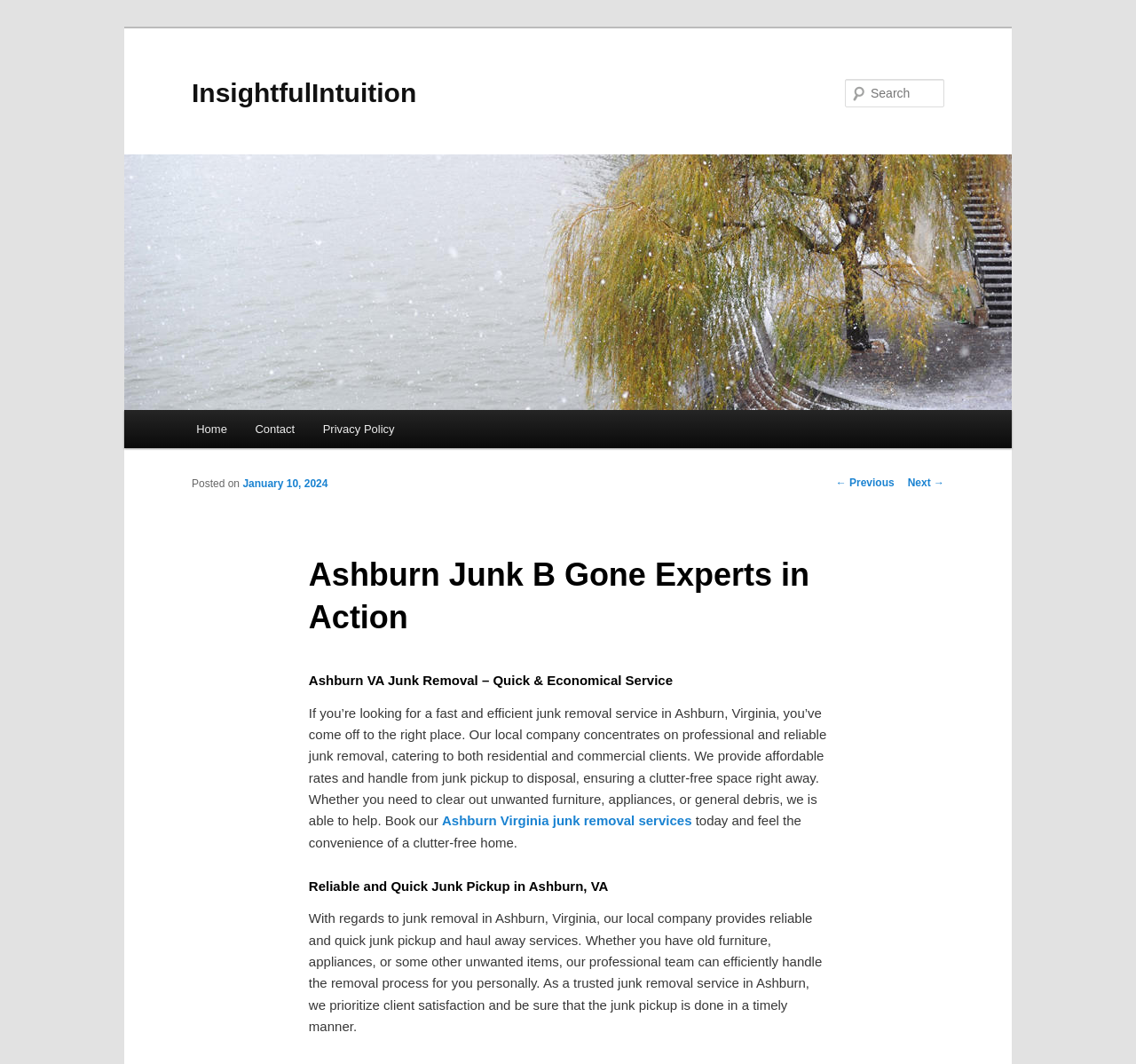Find the bounding box coordinates of the clickable element required to execute the following instruction: "Check previous post". Provide the coordinates as four float numbers between 0 and 1, i.e., [left, top, right, bottom].

[0.736, 0.448, 0.787, 0.46]